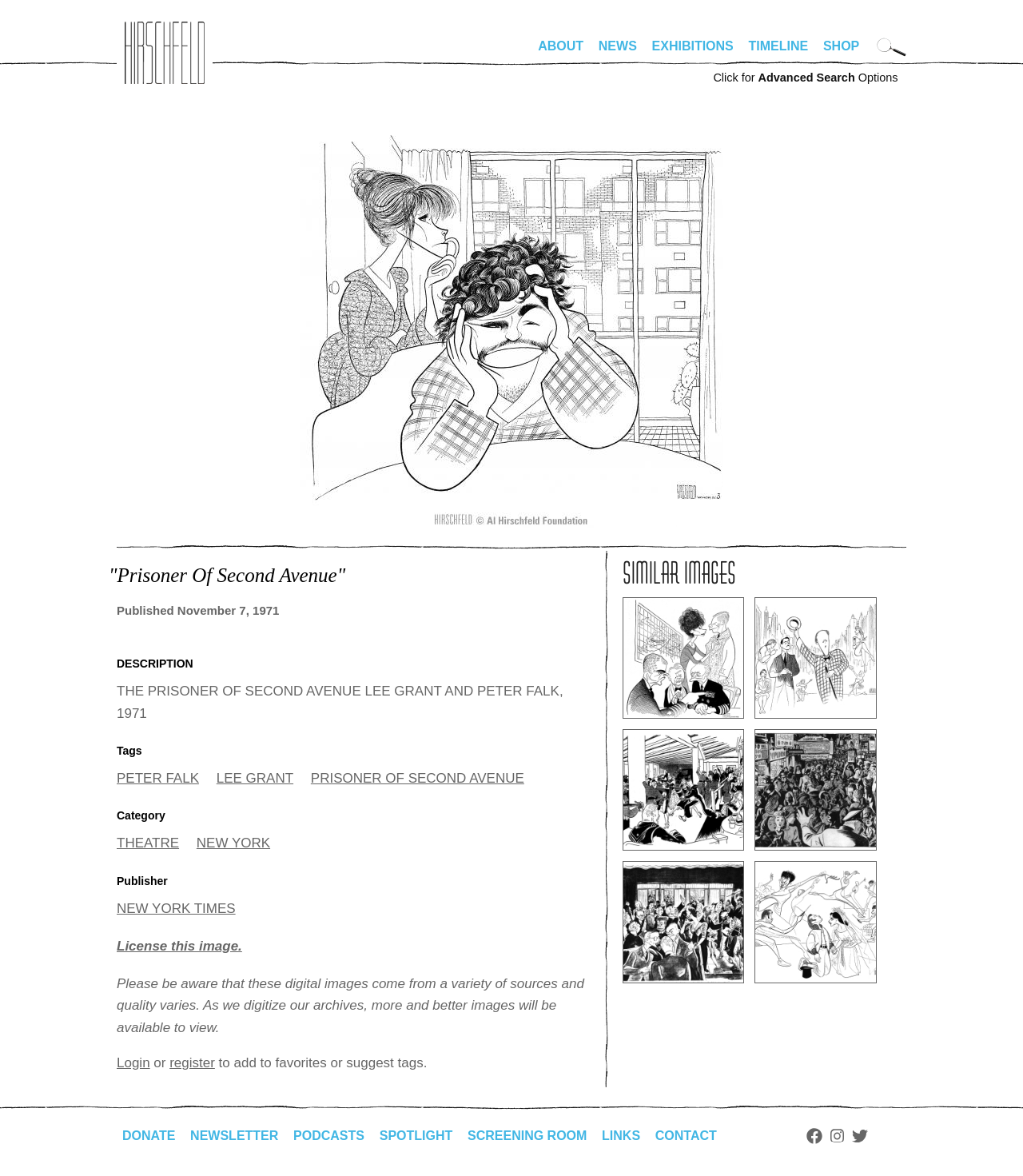Can you pinpoint the bounding box coordinates for the clickable element required for this instruction: "License this image"? The coordinates should be four float numbers between 0 and 1, i.e., [left, top, right, bottom].

[0.114, 0.798, 0.237, 0.811]